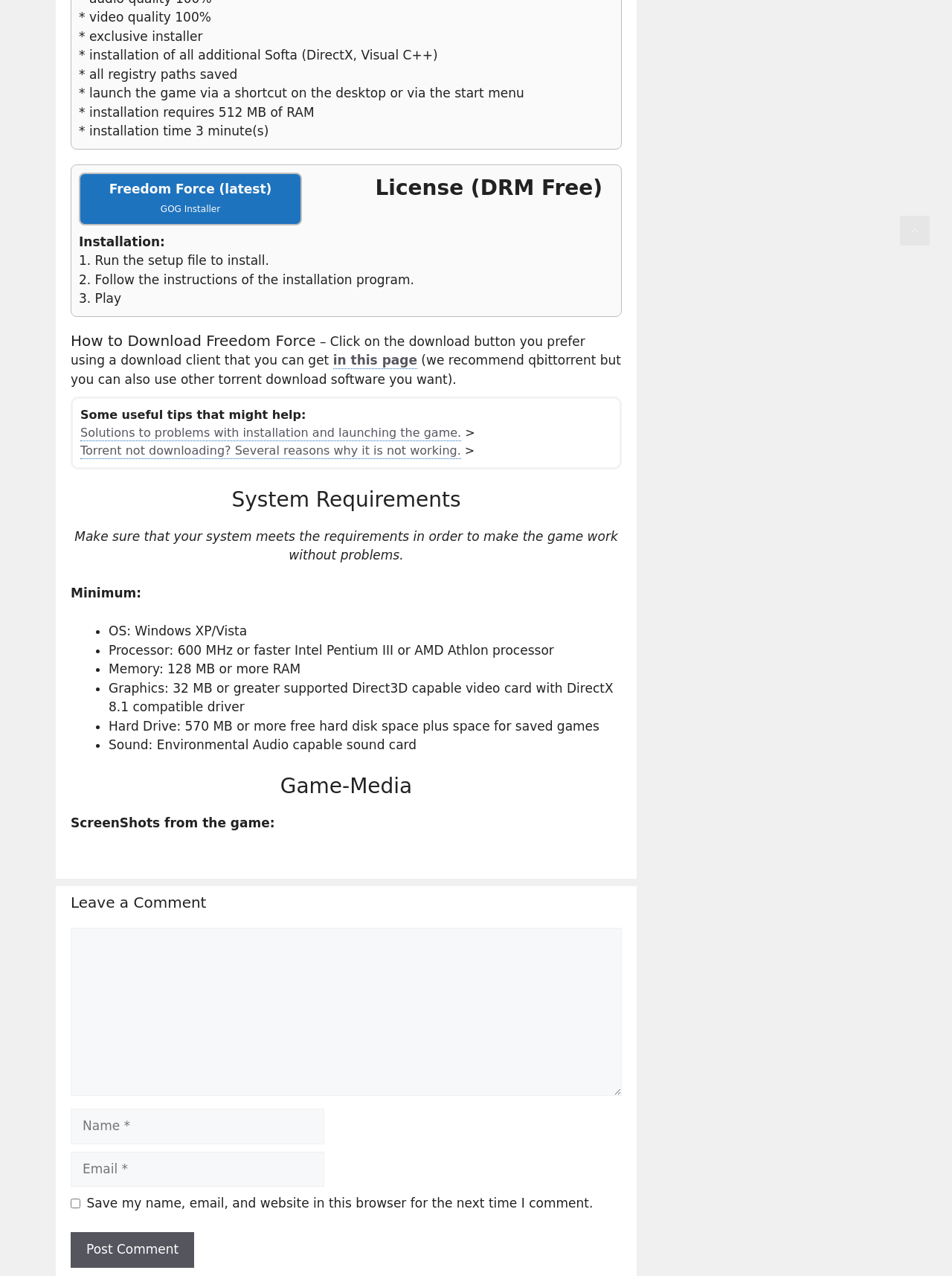What is the recommended RAM for the game?
Provide a thorough and detailed answer to the question.

According to the system requirements section, the minimum memory required to play the game is 128 MB or more RAM.